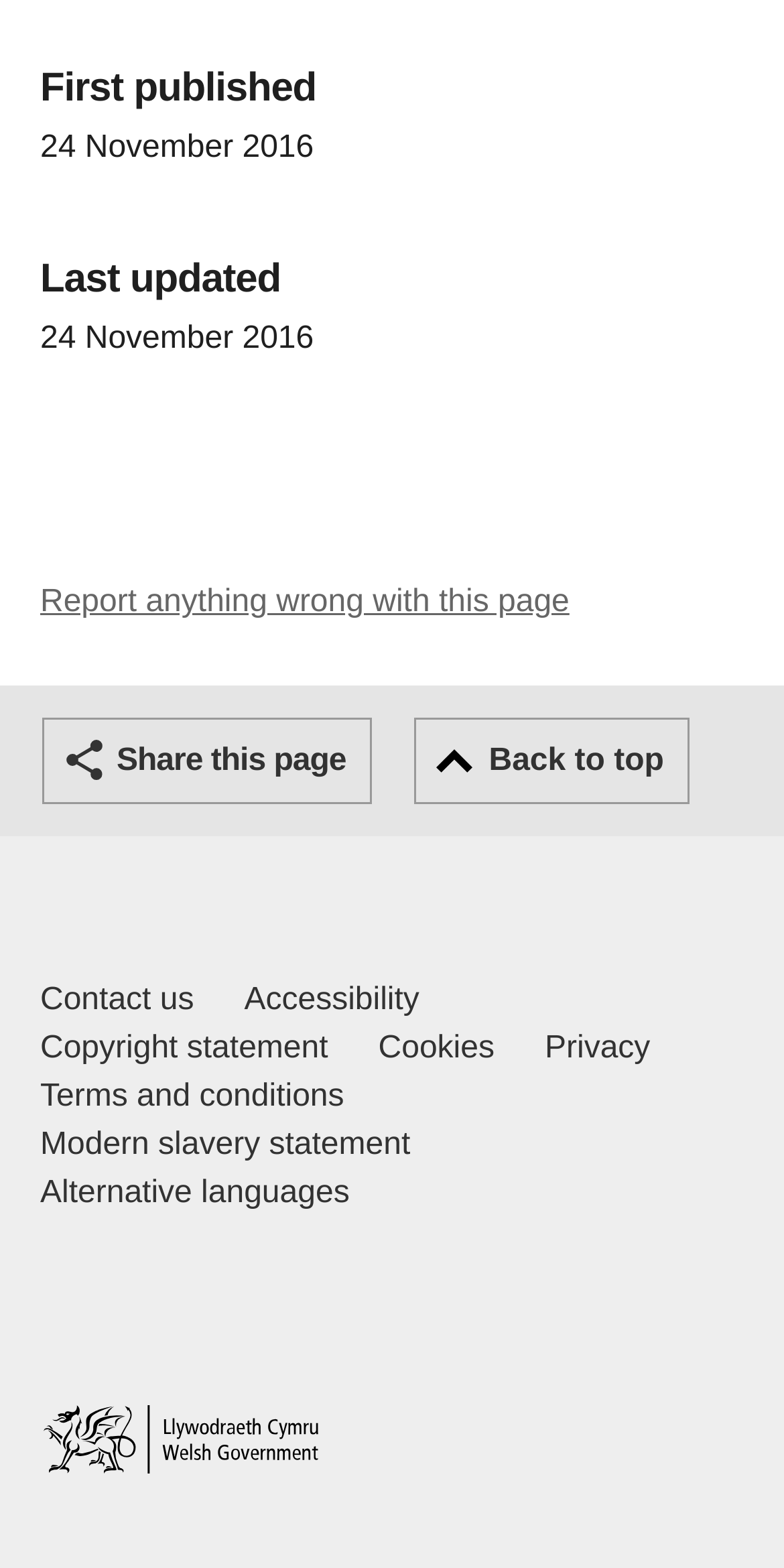Answer the question using only a single word or phrase: 
What is the function of the button at the bottom right?

Back to top